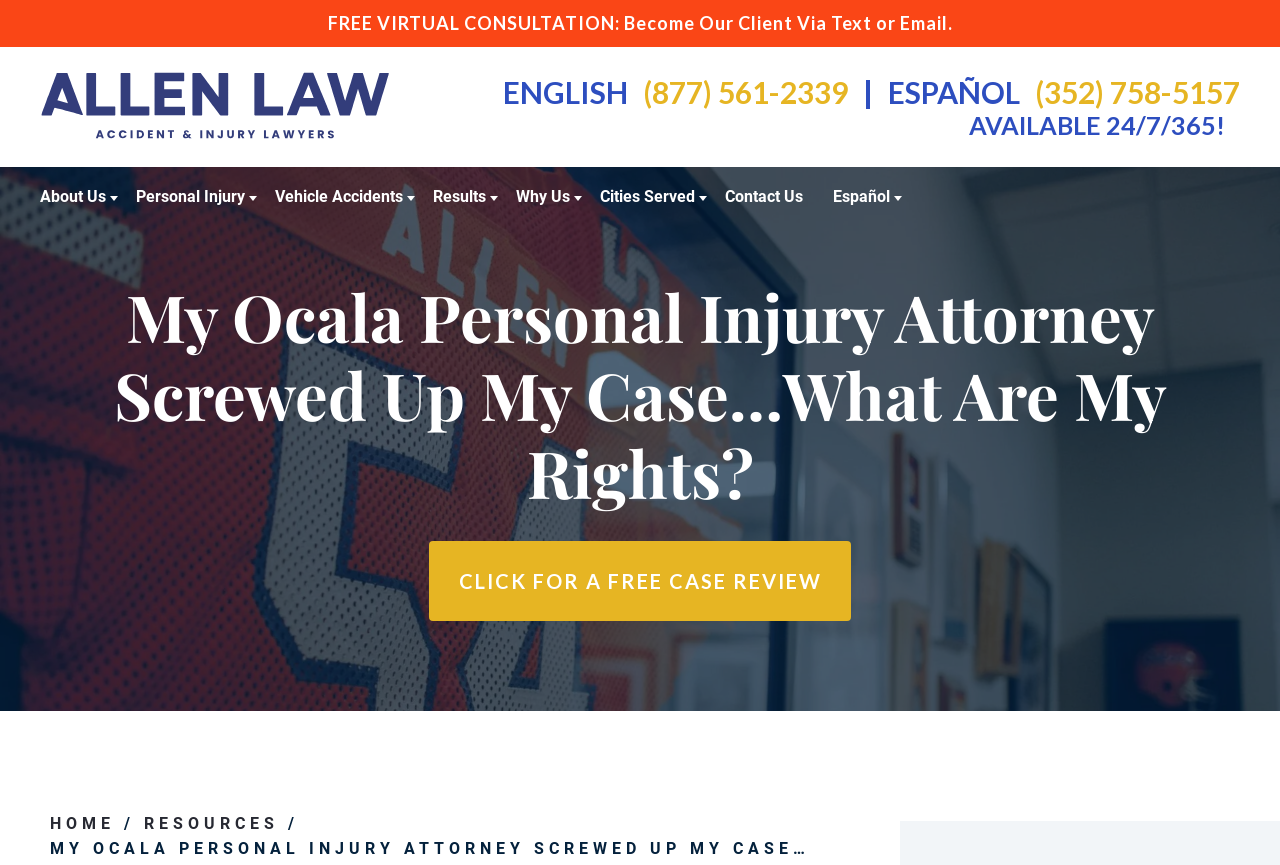Identify the bounding box coordinates of the clickable section necessary to follow the following instruction: "Learn about personal injury resources". The coordinates should be presented as four float numbers from 0 to 1, i.e., [left, top, right, bottom].

[0.031, 0.349, 0.266, 0.395]